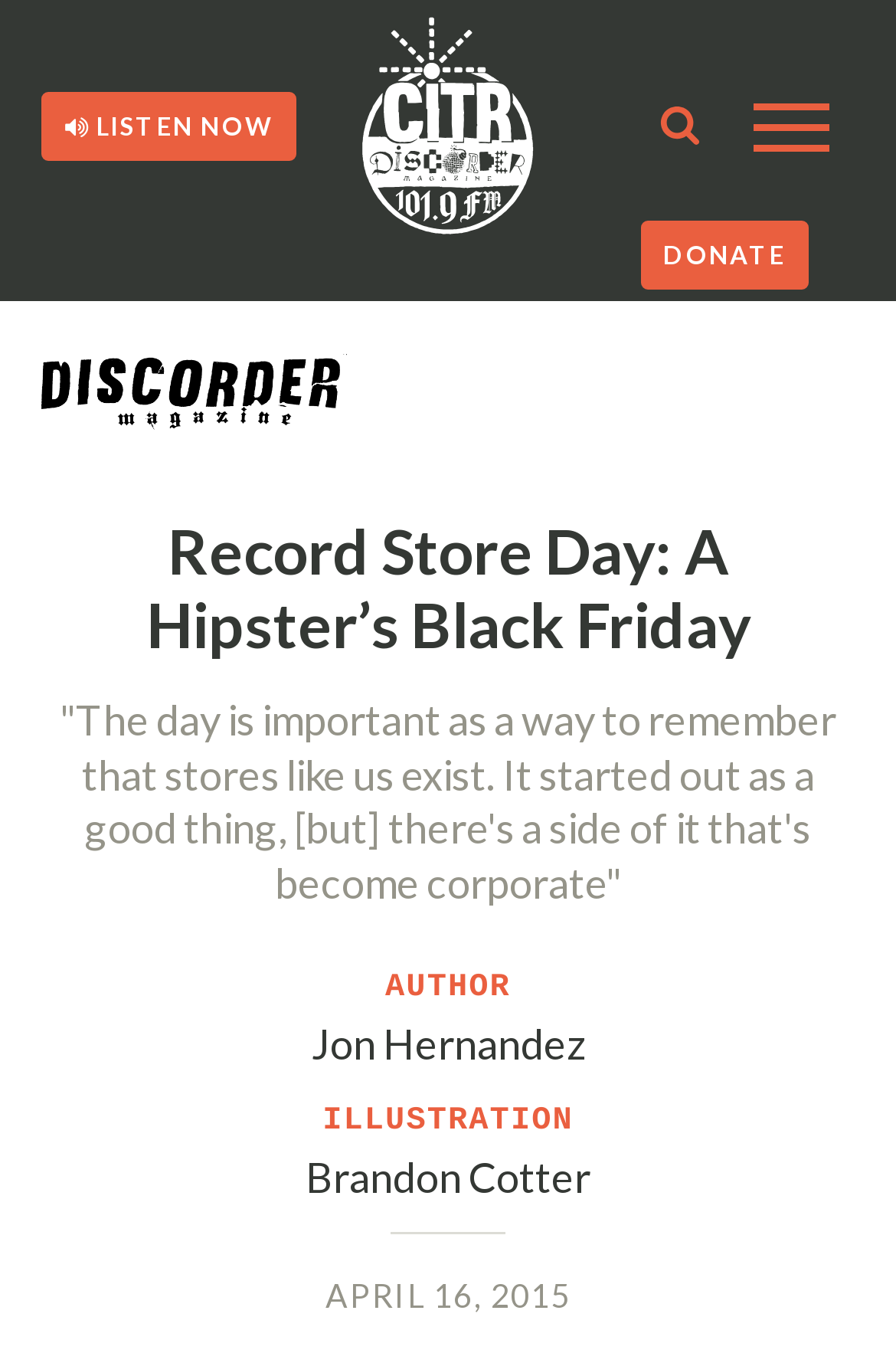What is the link text next to the image with a play button?
Please answer the question with a single word or phrase, referencing the image.

LISTEN NOW